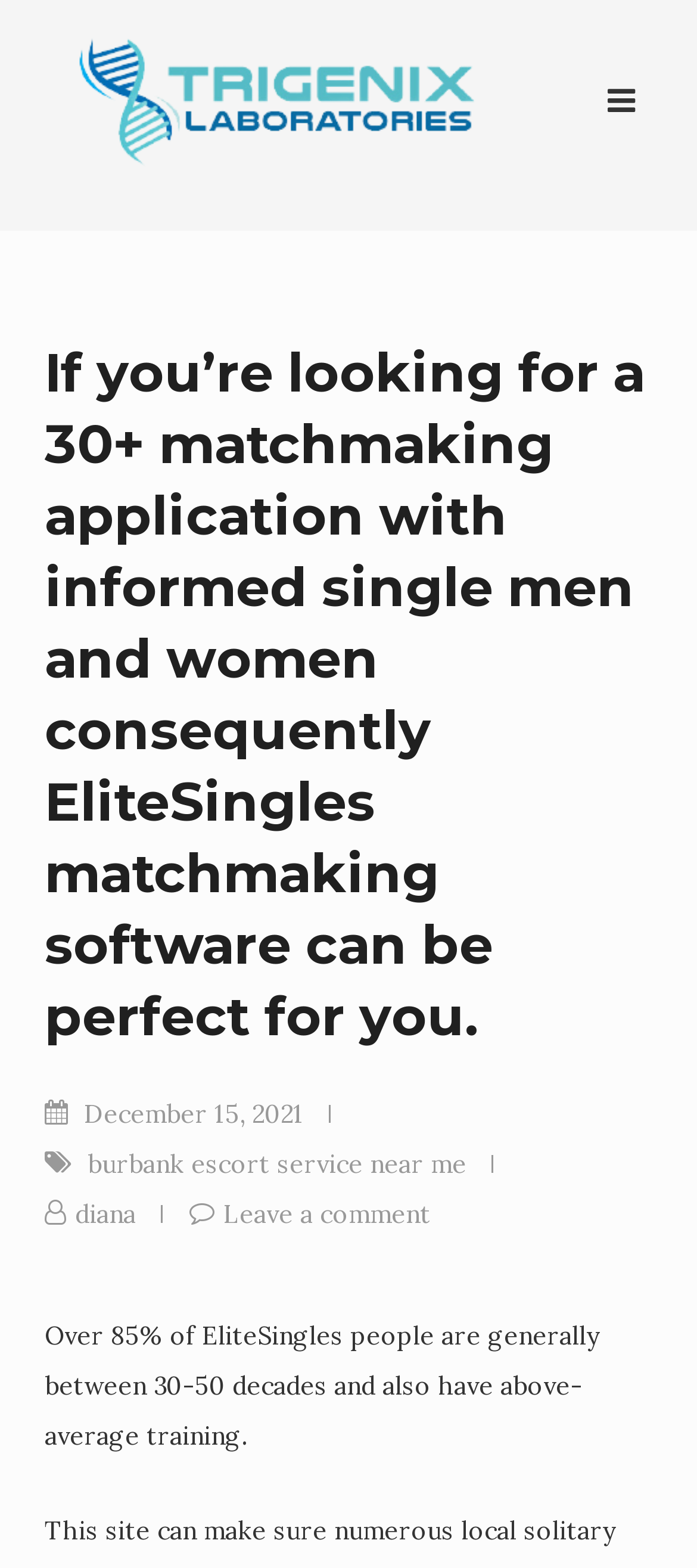Could you please study the image and provide a detailed answer to the question:
What is the purpose of the EliteSingles matchmaking software?

The webpage's meta description mentions that EliteSingles is a matchmaking application for informed single men and women, implying that the purpose of the software is to match these individuals.